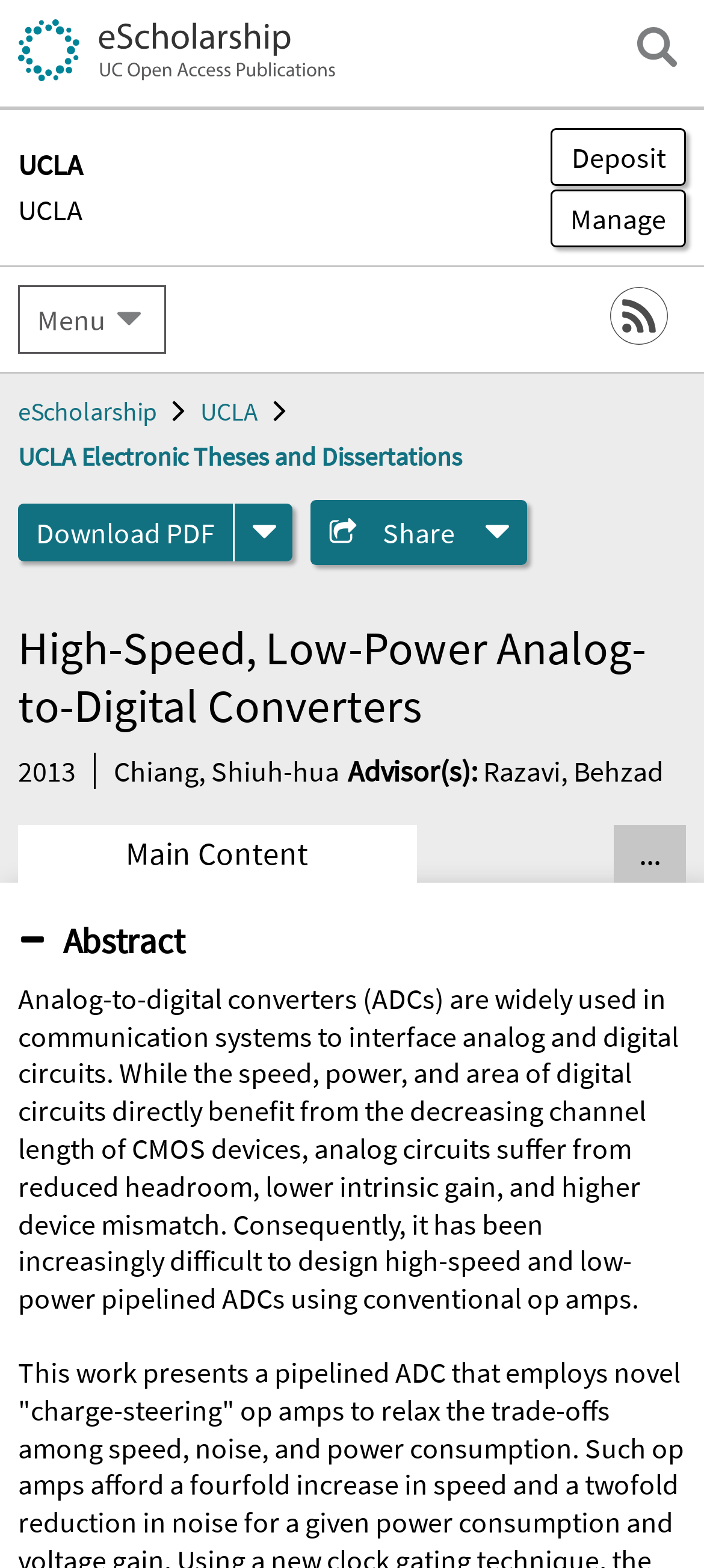Answer the following in one word or a short phrase: 
What is the topic of the abstract?

Analog-to-digital converters